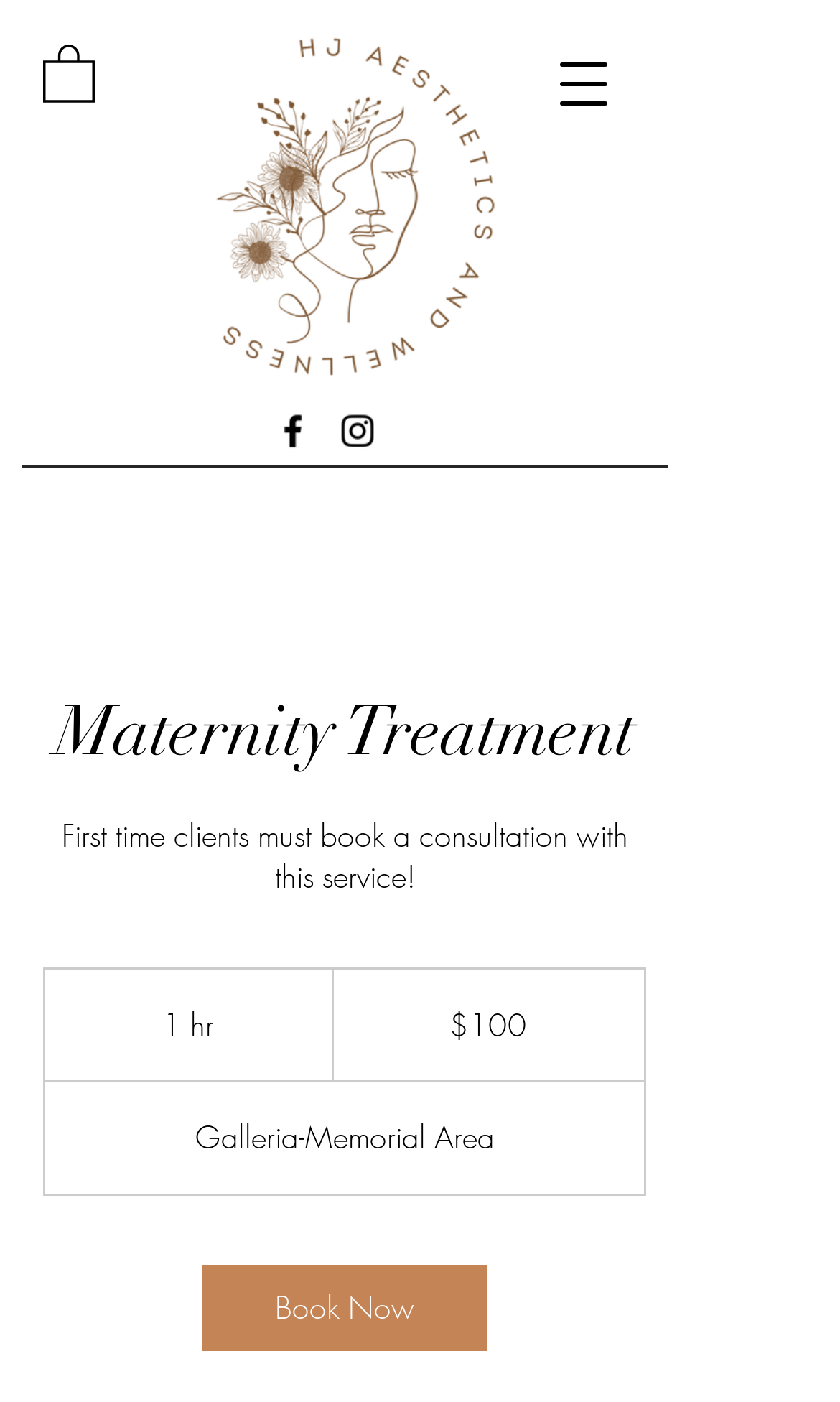Please answer the following question as detailed as possible based on the image: 
What is the location of the Maternity Treatment service?

I found the answer by looking at the StaticText element with the text 'Galleria-Memorial Area' which is located below the price text and above the 'Book Now' button.